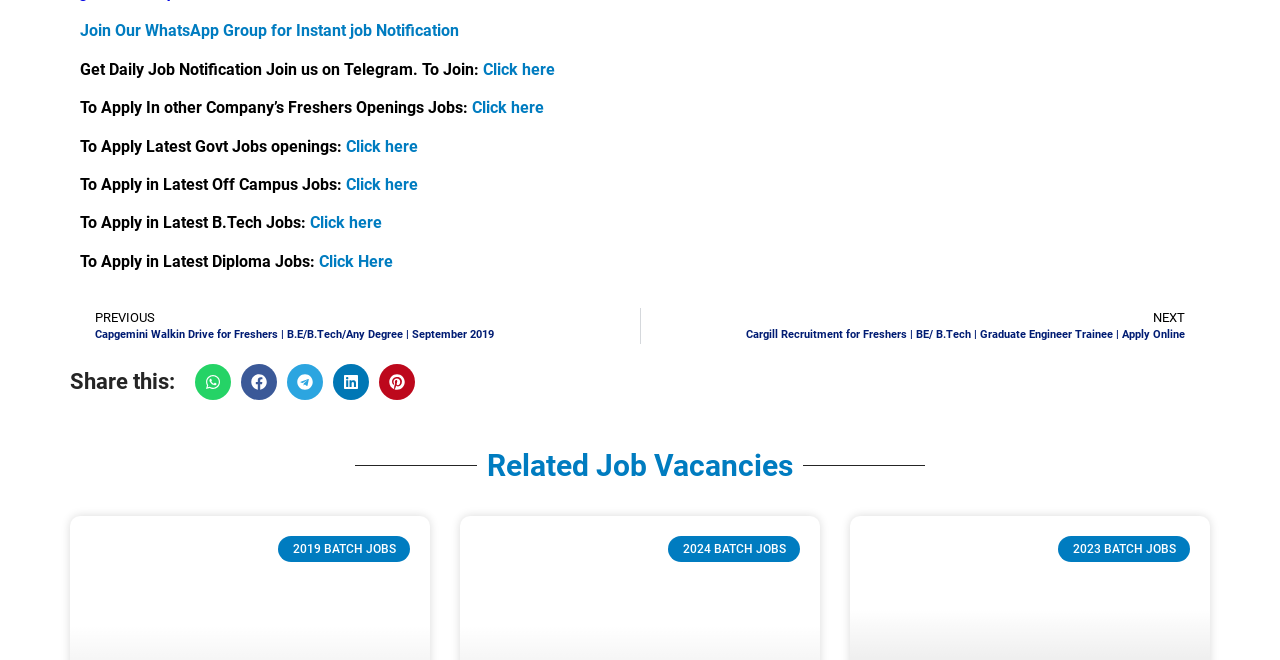What is the function of the 'Share this:' section?
Please provide a single word or phrase as your answer based on the image.

Share content on social media